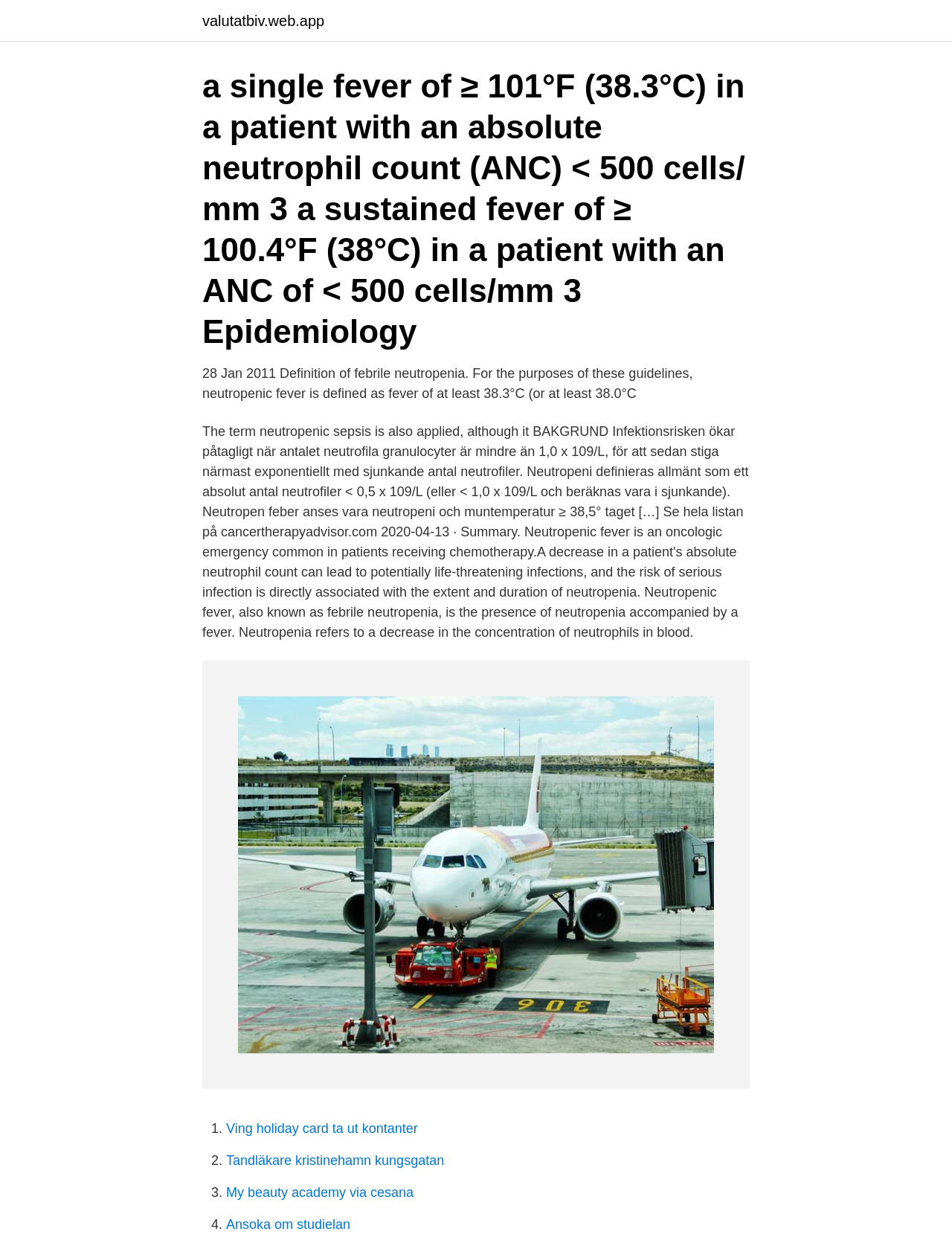Bounding box coordinates are specified in the format (top-left x, top-left y, bottom-right x, bottom-right y). All values are floating point numbers bounded between 0 and 1. Please provide the bounding box coordinate of the region this sentence describes: Ansoka om studielan

[0.238, 0.974, 0.368, 0.986]